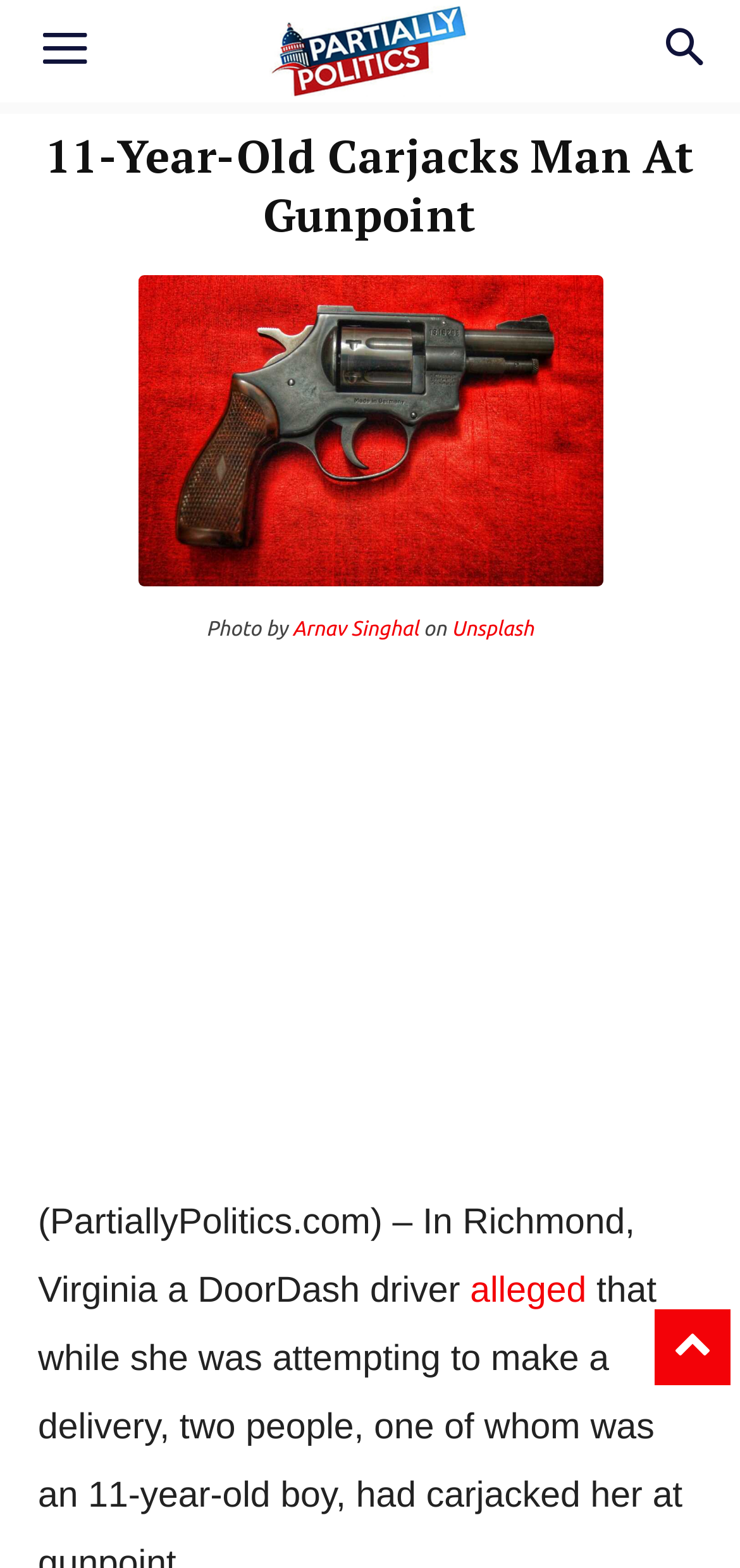What is the author of the photo?
Utilize the information in the image to give a detailed answer to the question.

The author of the photo can be found in the figcaption section of the webpage, where it says 'Photo by Arnav Singhal on Unsplash'.